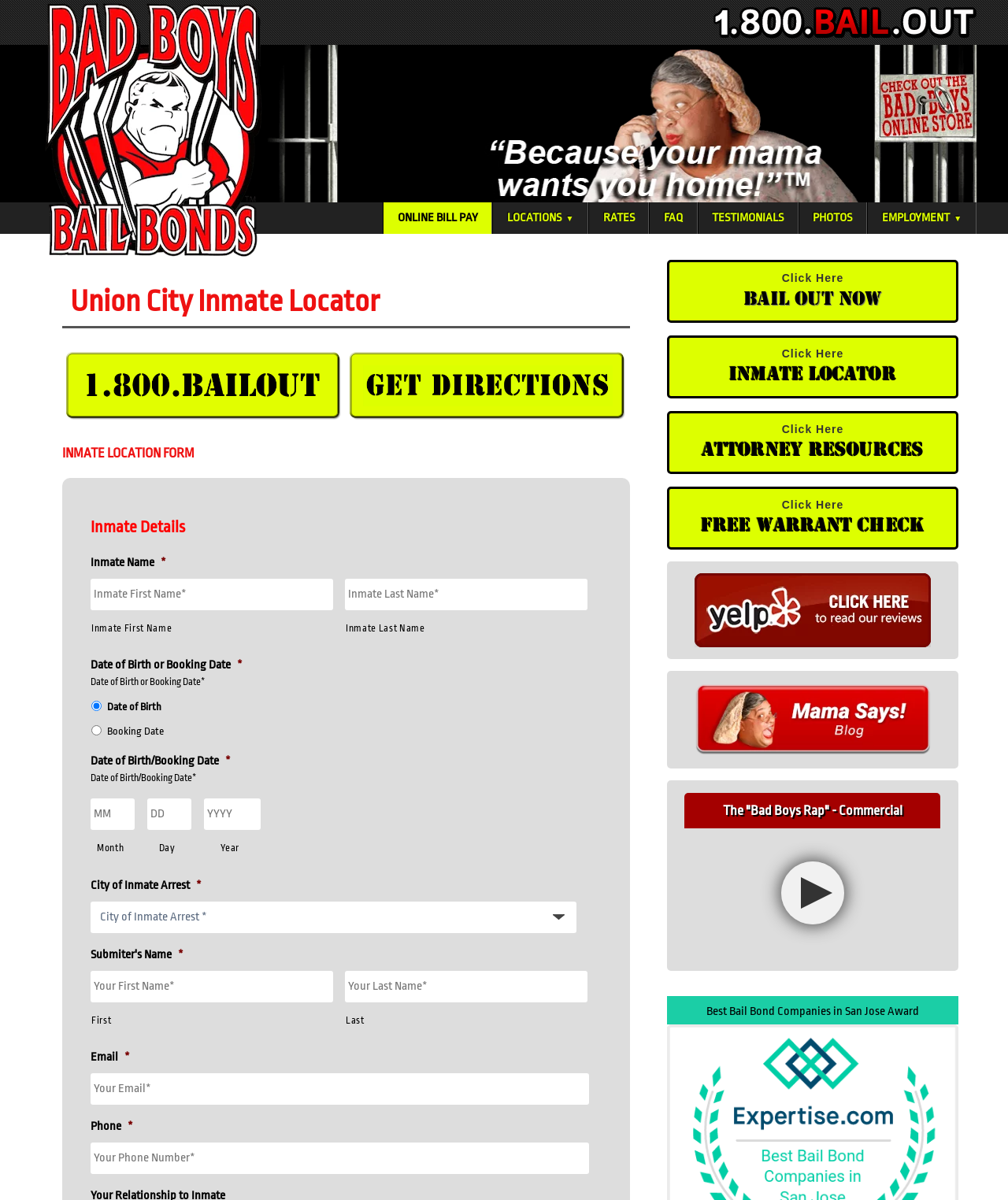Identify and provide the text content of the webpage's primary headline.

Union City Inmate Locator